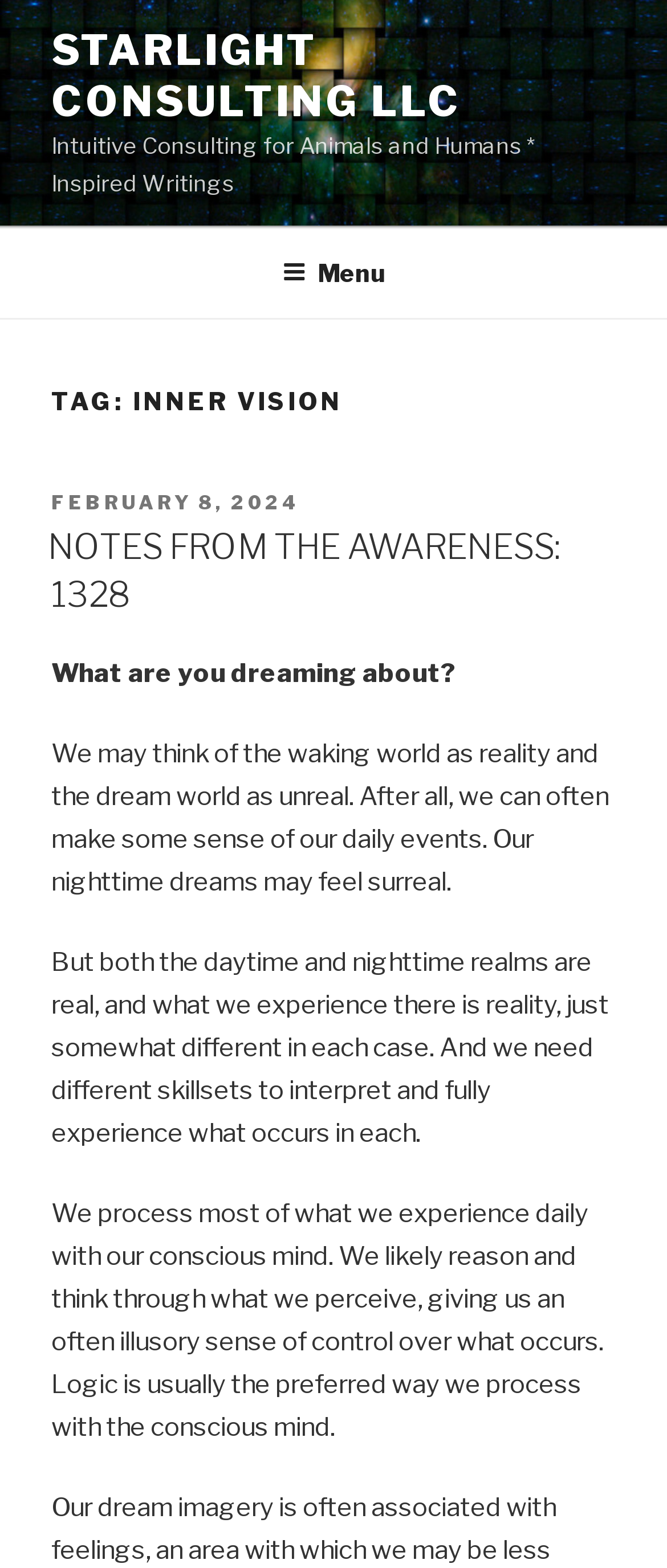What is the name of the consulting company?
Carefully analyze the image and provide a thorough answer to the question.

The name of the consulting company can be found at the top of the webpage, where it says 'STARLIGHT CONSULTING LLC' in a link format.